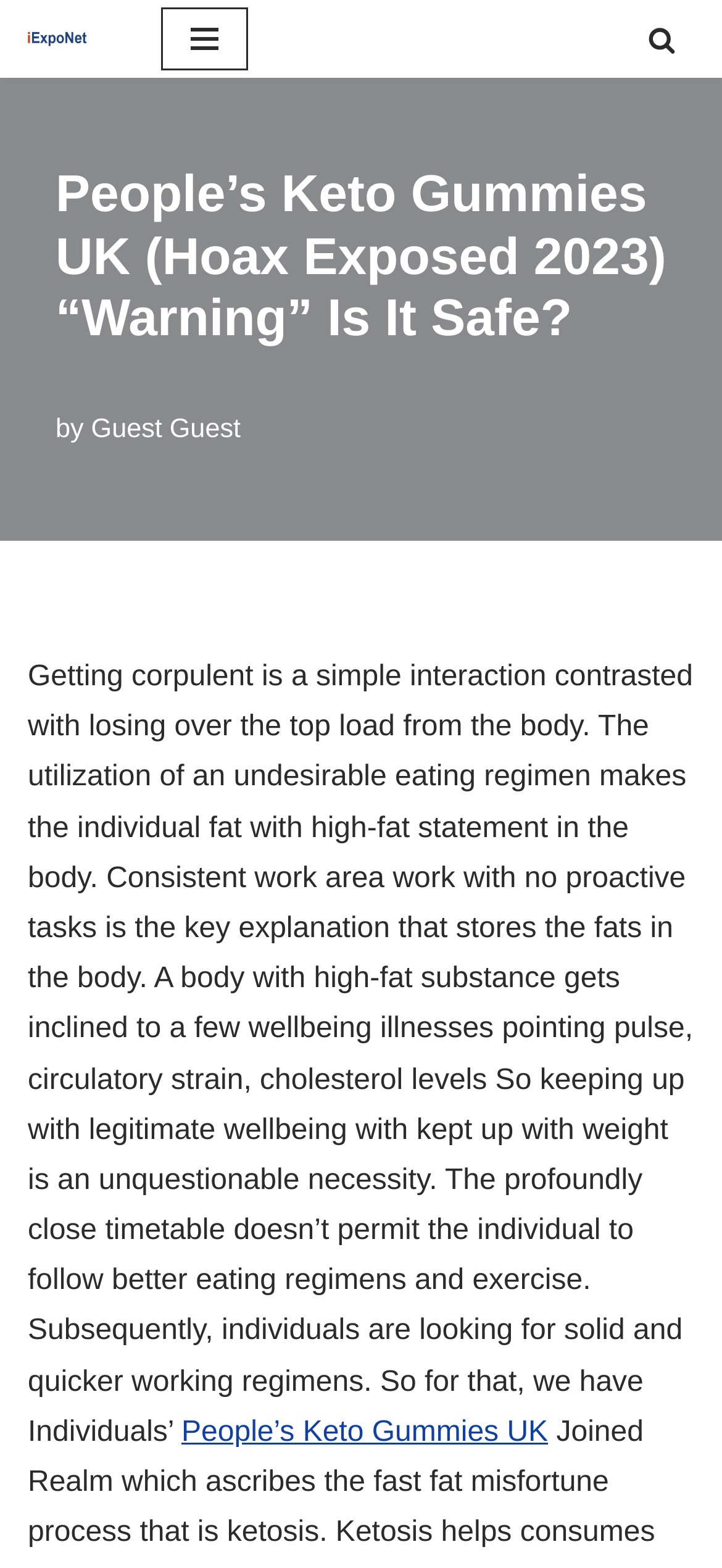Show the bounding box coordinates for the HTML element described as: "About".

None